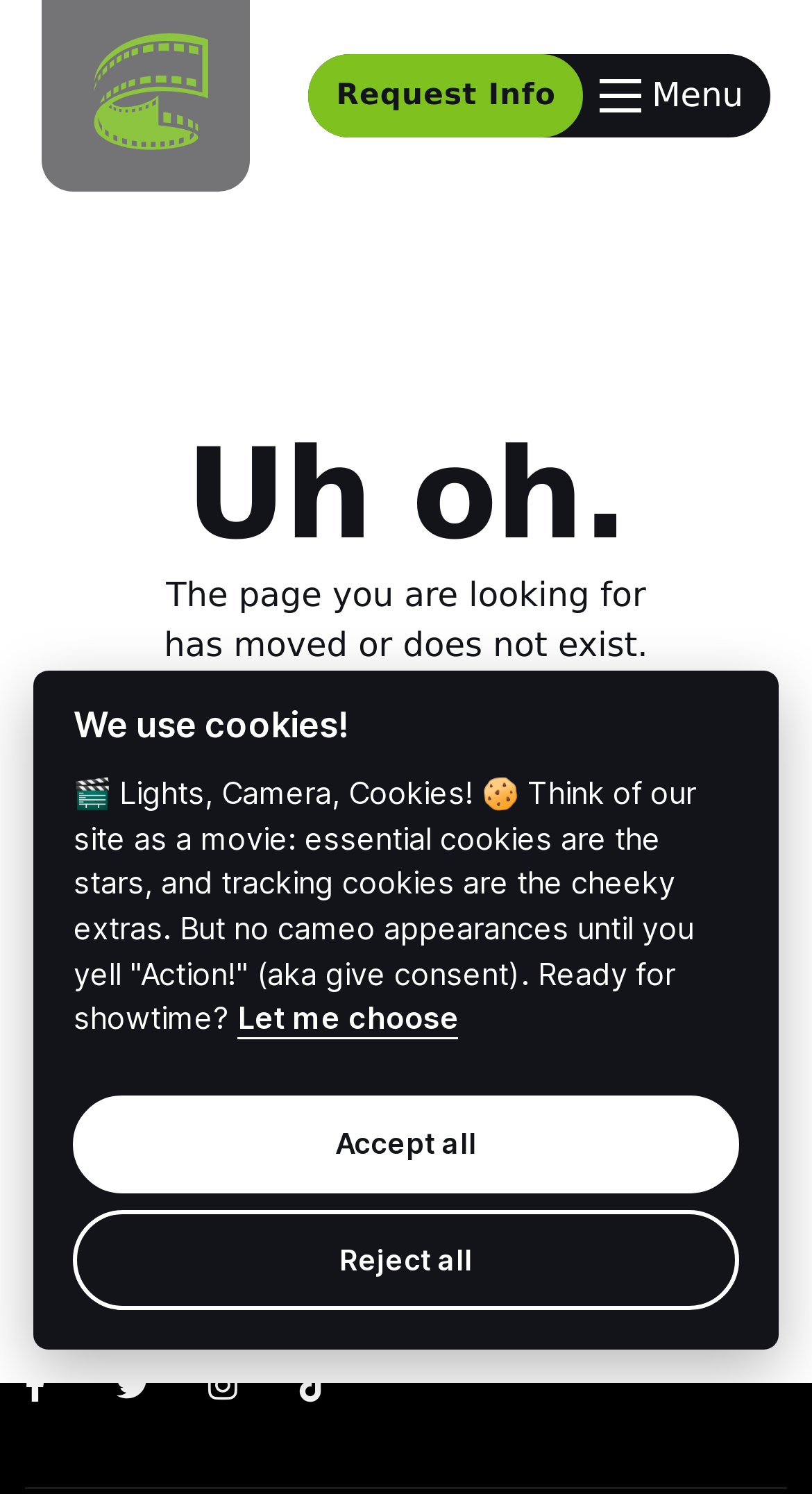Pinpoint the bounding box coordinates of the clickable element to carry out the following instruction: "Request information."

[0.381, 0.036, 0.718, 0.092]